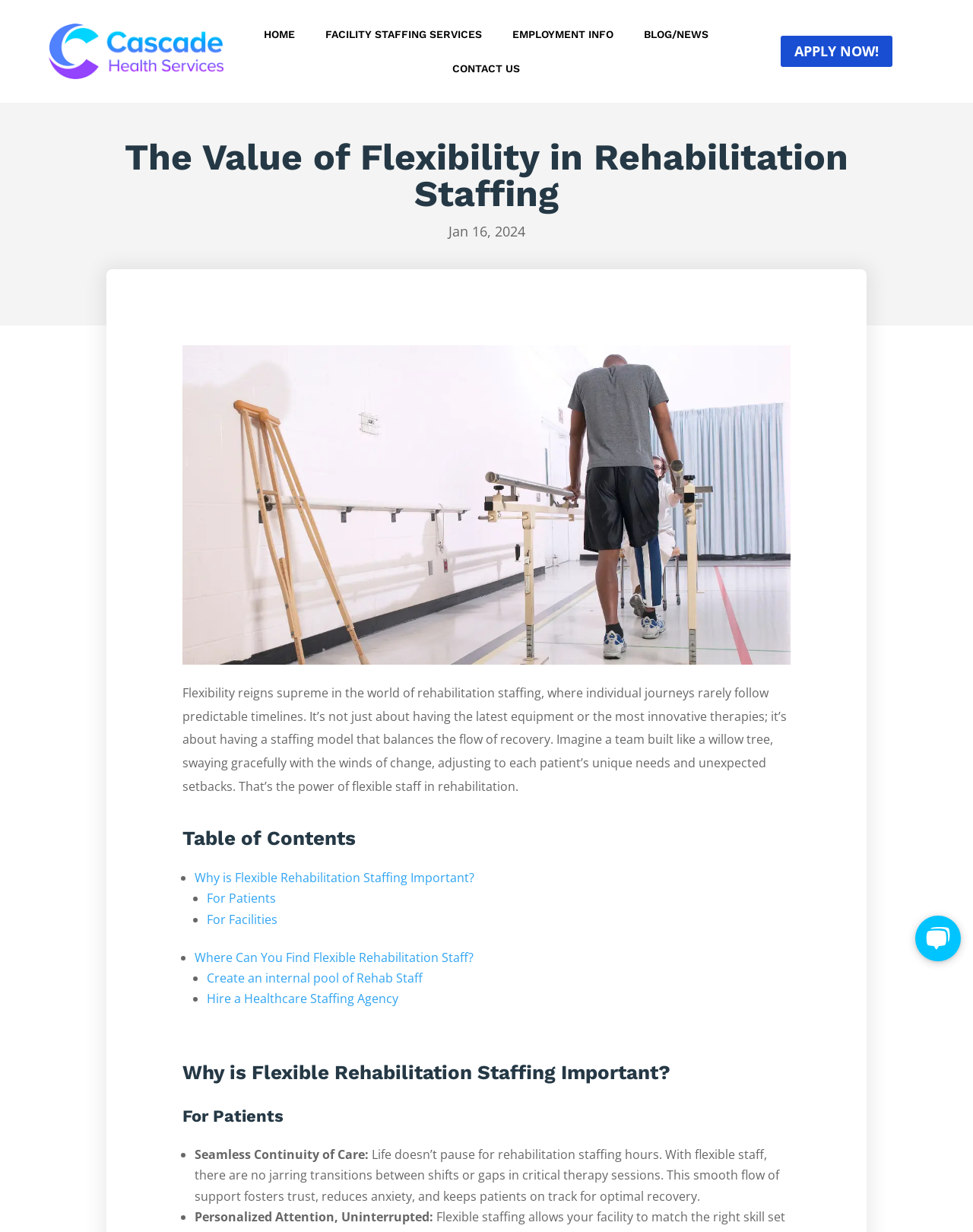Can you find the bounding box coordinates for the element that needs to be clicked to execute this instruction: "Click on LAY BUY logo"? The coordinates should be given as four float numbers between 0 and 1, i.e., [left, top, right, bottom].

None